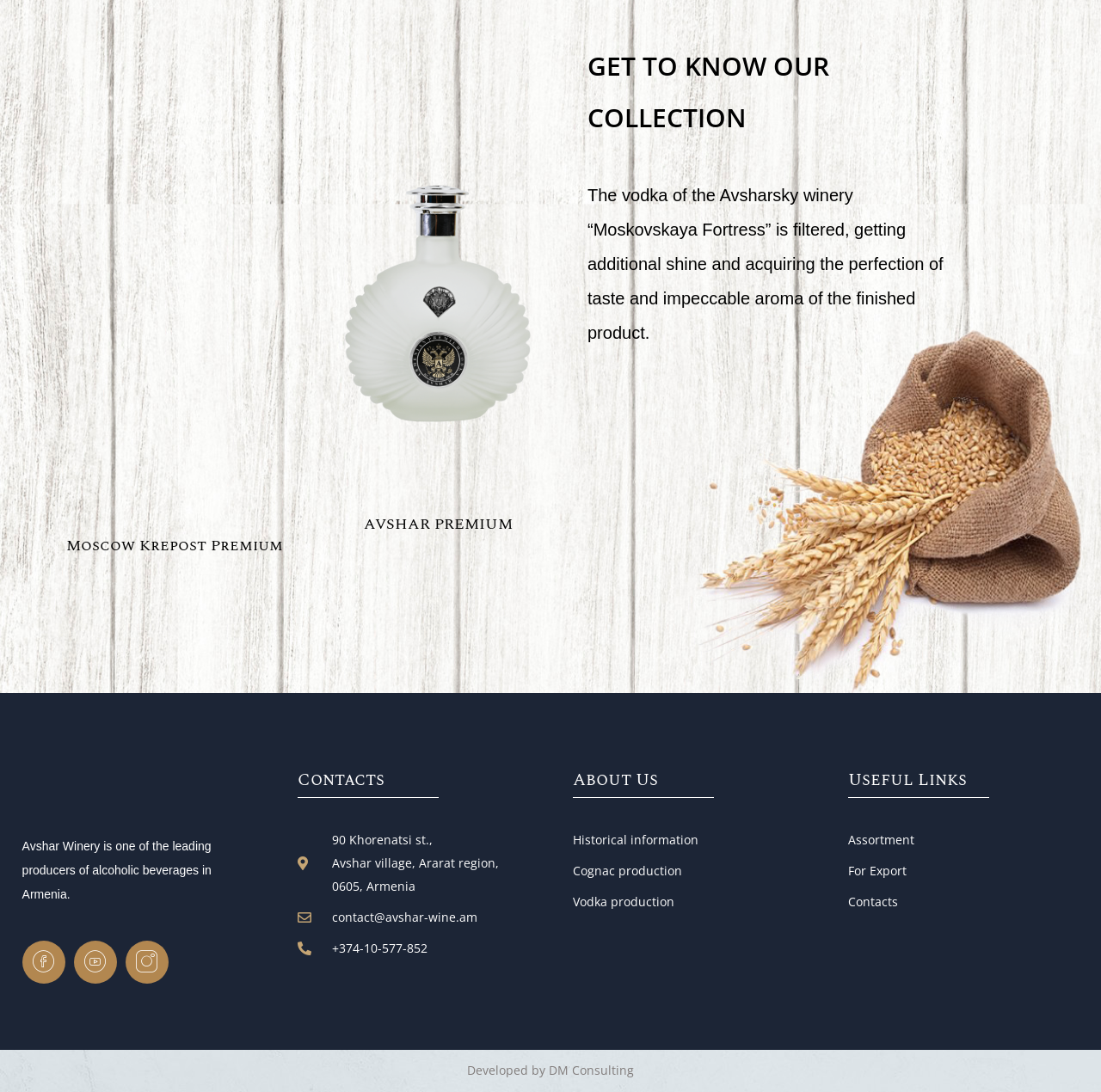Please provide the bounding box coordinate of the region that matches the element description: Historical information. Coordinates should be in the format (top-left x, top-left y, bottom-right x, bottom-right y) and all values should be between 0 and 1.

[0.52, 0.758, 0.73, 0.78]